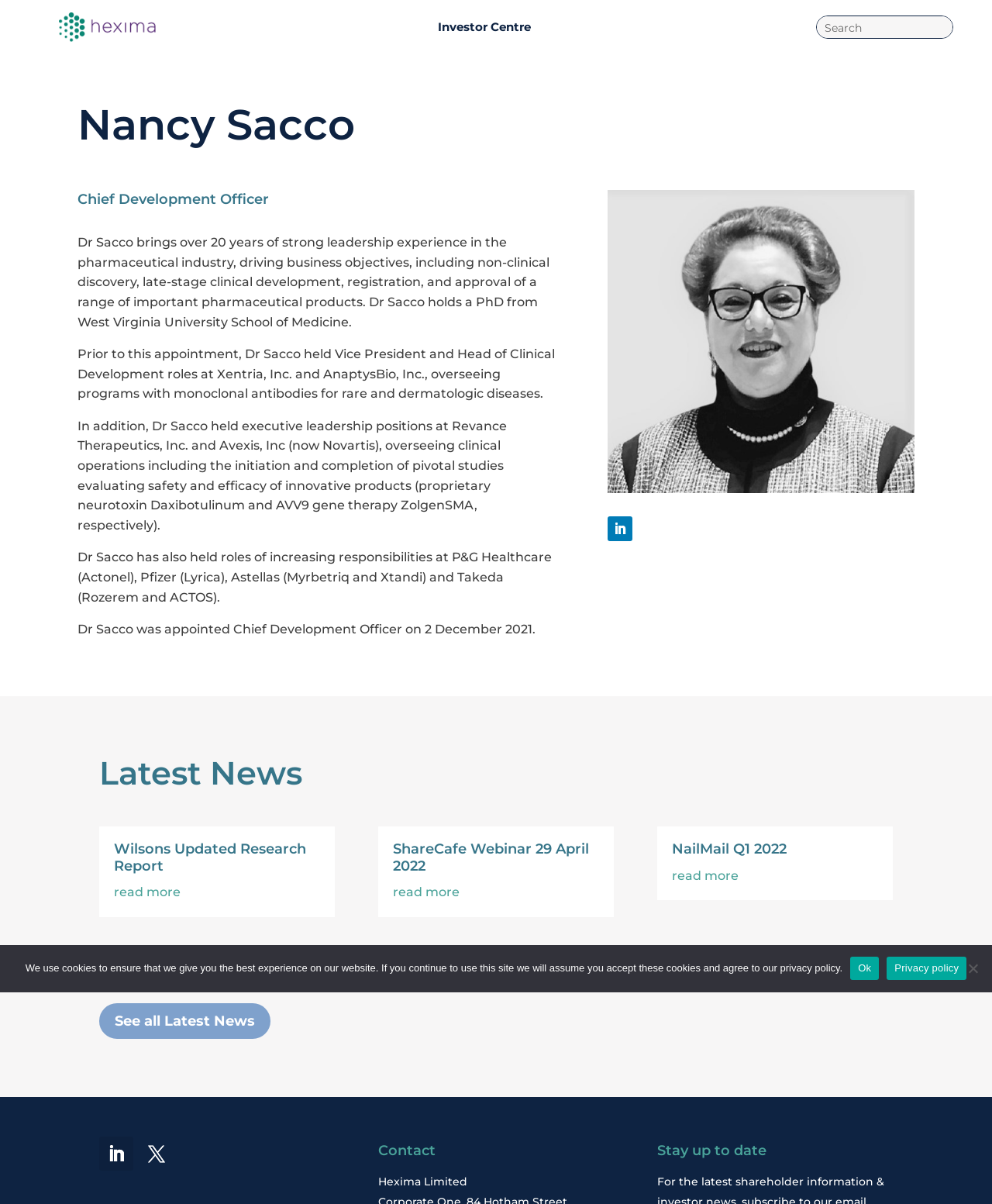Find the bounding box coordinates of the element you need to click on to perform this action: 'Click the Investor Centre link'. The coordinates should be represented by four float values between 0 and 1, in the format [left, top, right, bottom].

[0.434, 0.01, 0.543, 0.035]